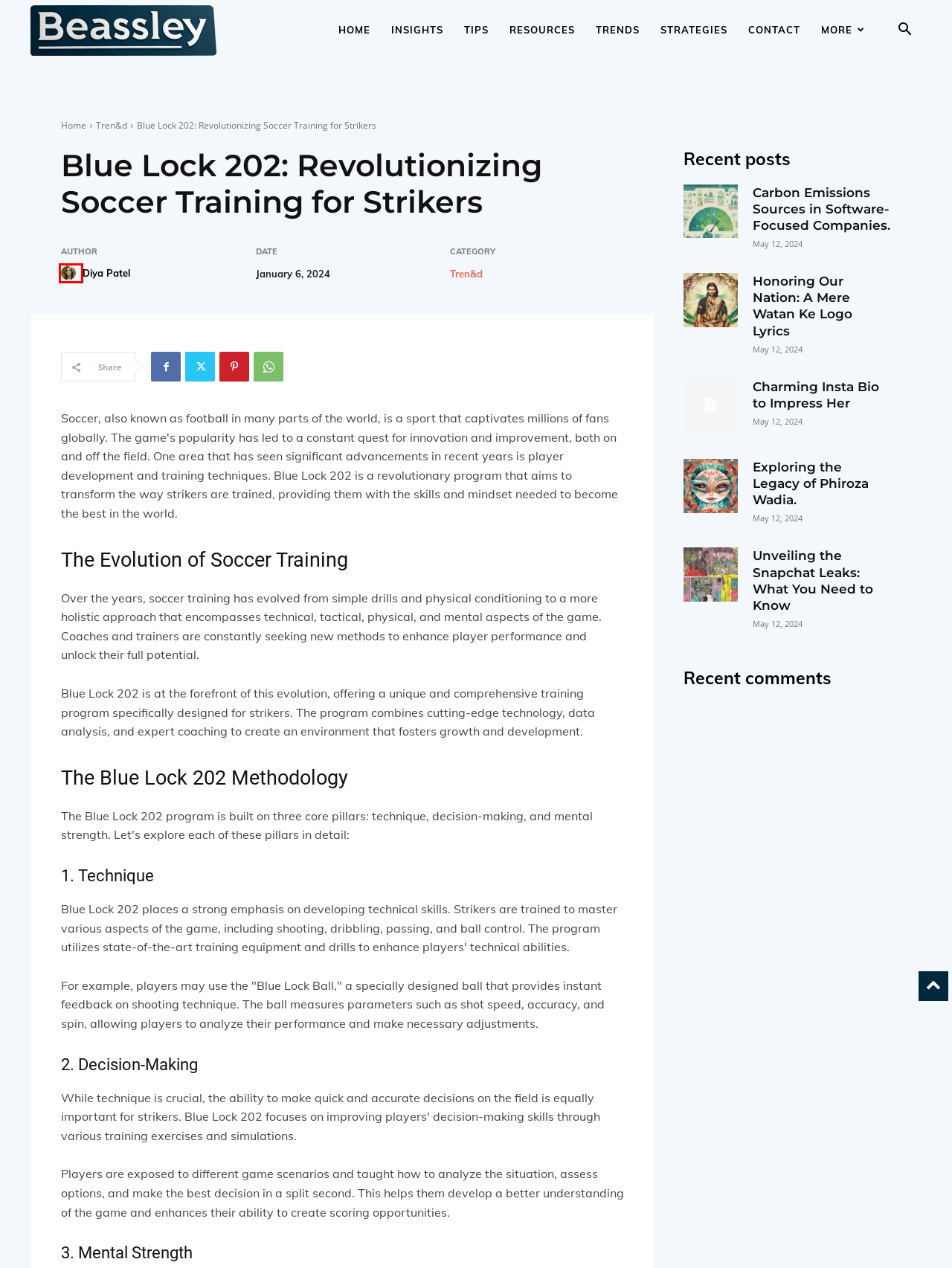You have a screenshot showing a webpage with a red bounding box highlighting an element. Choose the webpage description that best fits the new webpage after clicking the highlighted element. The descriptions are:
A. Exploring the Legacy of Phiroza Wadia. - beasleydirect-blog.com
B. Diya Patеl
C. Strategies Archives - beasleydirect-blog.com
D. BeasleyDirect-Blog: Your Key to Marketing Mastery and Business Growth!
E. Carbon Emissions Sources in Software-Focused Companies. - beasleydirect-blog.com
F. Tren&d Archives - beasleydirect-blog.com
G. Insights Archives - beasleydirect-blog.com
H. Resources Archives - beasleydirect-blog.com

B